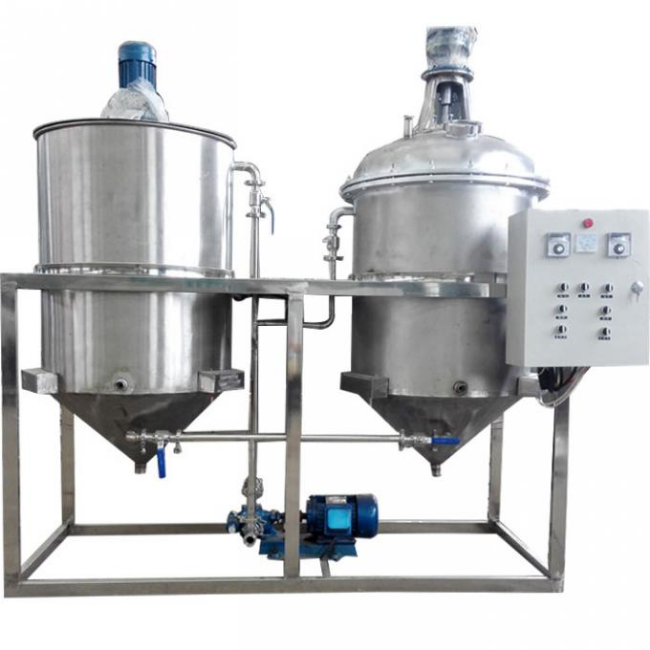What type of operations is this machine ideal for?
Examine the image and provide an in-depth answer to the question.

The caption states that this machine is ideal for large-scale operations, implying that it is designed to handle high-capacity processing and meet the demands of modern oil production.